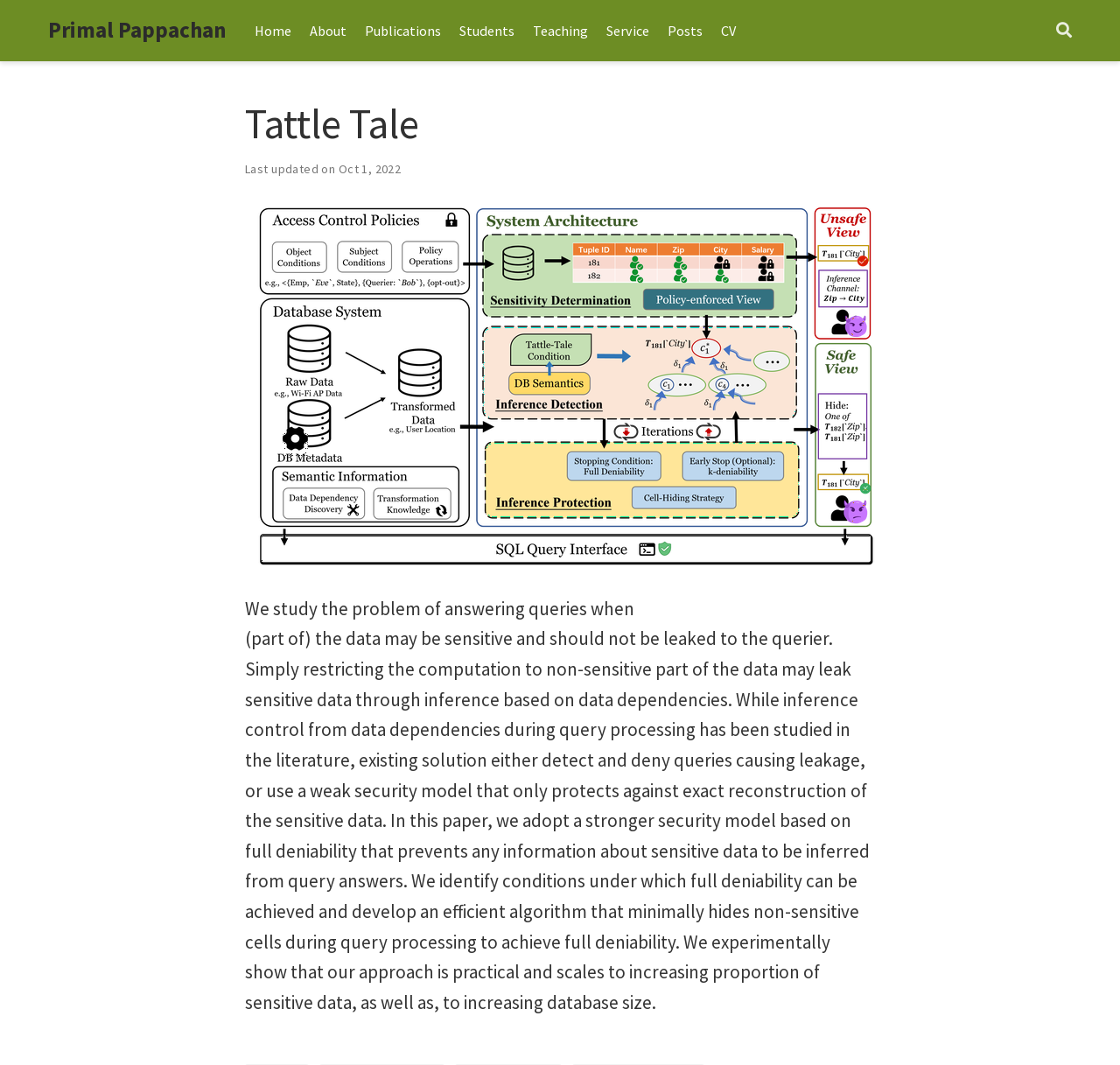Generate a thorough description of the webpage.

The webpage is titled "Tattle Tale | Primal Pappachan" and has a navigation menu at the top with 9 links: "Home", "About", "Publications", "Students", "Teaching", "Service", "Posts", "CV", and "Search" at the far right. Below the navigation menu, there is a heading "Tattle Tale" followed by a text "Last updated on Oct 1, 2022". 

The main content of the webpage is a paragraph that discusses the problem of answering queries when part of the data may be sensitive and should not be leaked to the querier. The text explains that simply restricting the computation to non-sensitive part of the data may leak sensitive data through inference based on data dependencies. It then describes the approach taken in the paper to prevent any information about sensitive data to be inferred from query answers, and mentions the experimental results showing the practicality and scalability of the approach.